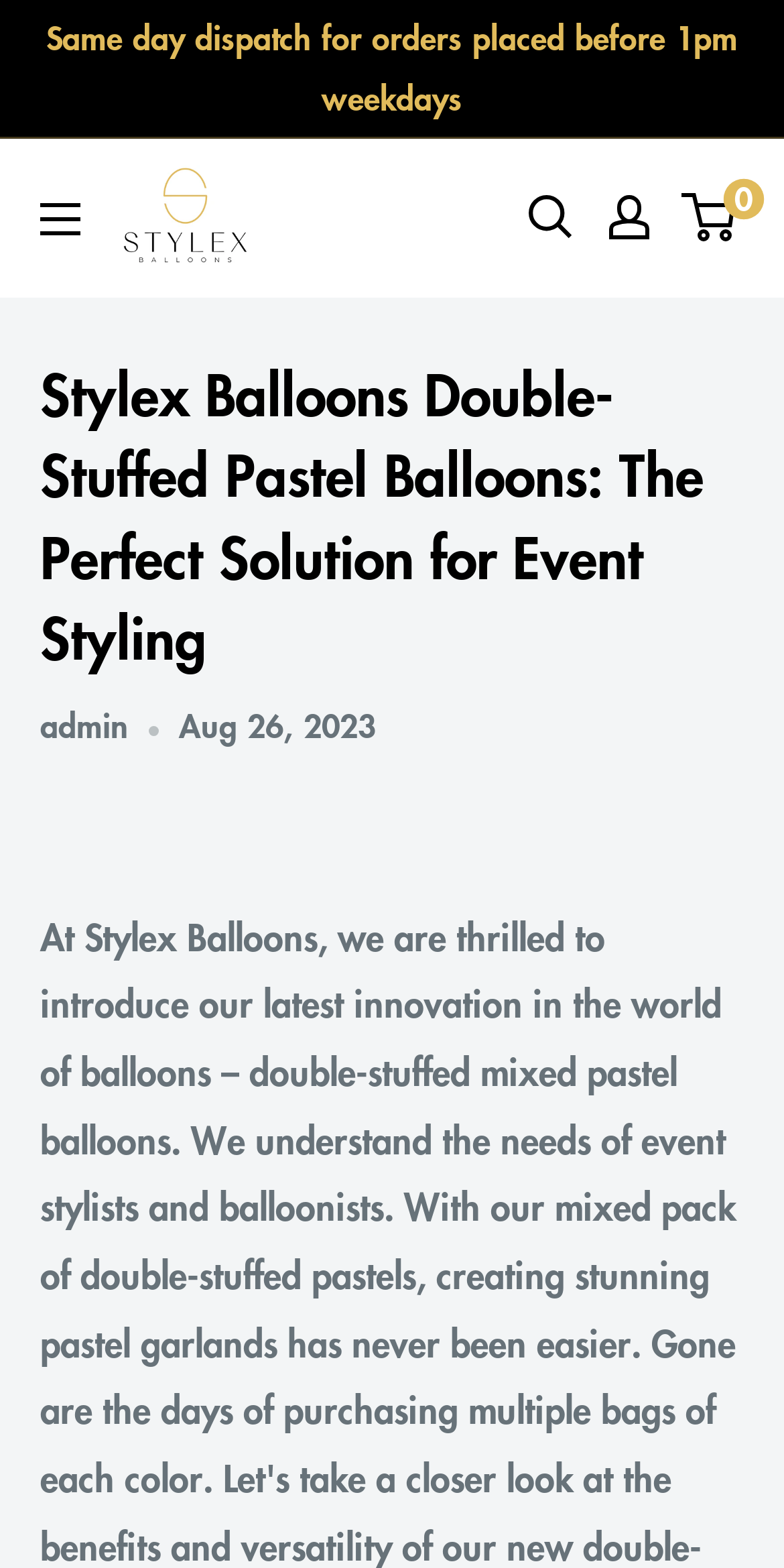Predict the bounding box coordinates of the UI element that matches this description: "aria-label="Open menu"". The coordinates should be in the format [left, top, right, bottom] with each value between 0 and 1.

[0.051, 0.129, 0.103, 0.15]